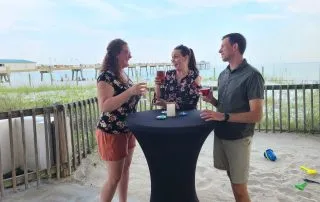What is the atmosphere of the scene?
Offer a detailed and exhaustive answer to the question.

The caption describes the atmosphere as relaxed and festive, which is evident from the smiling faces and the casual gathering of the individuals around the table, conveying a sense of enjoyment and socializing.